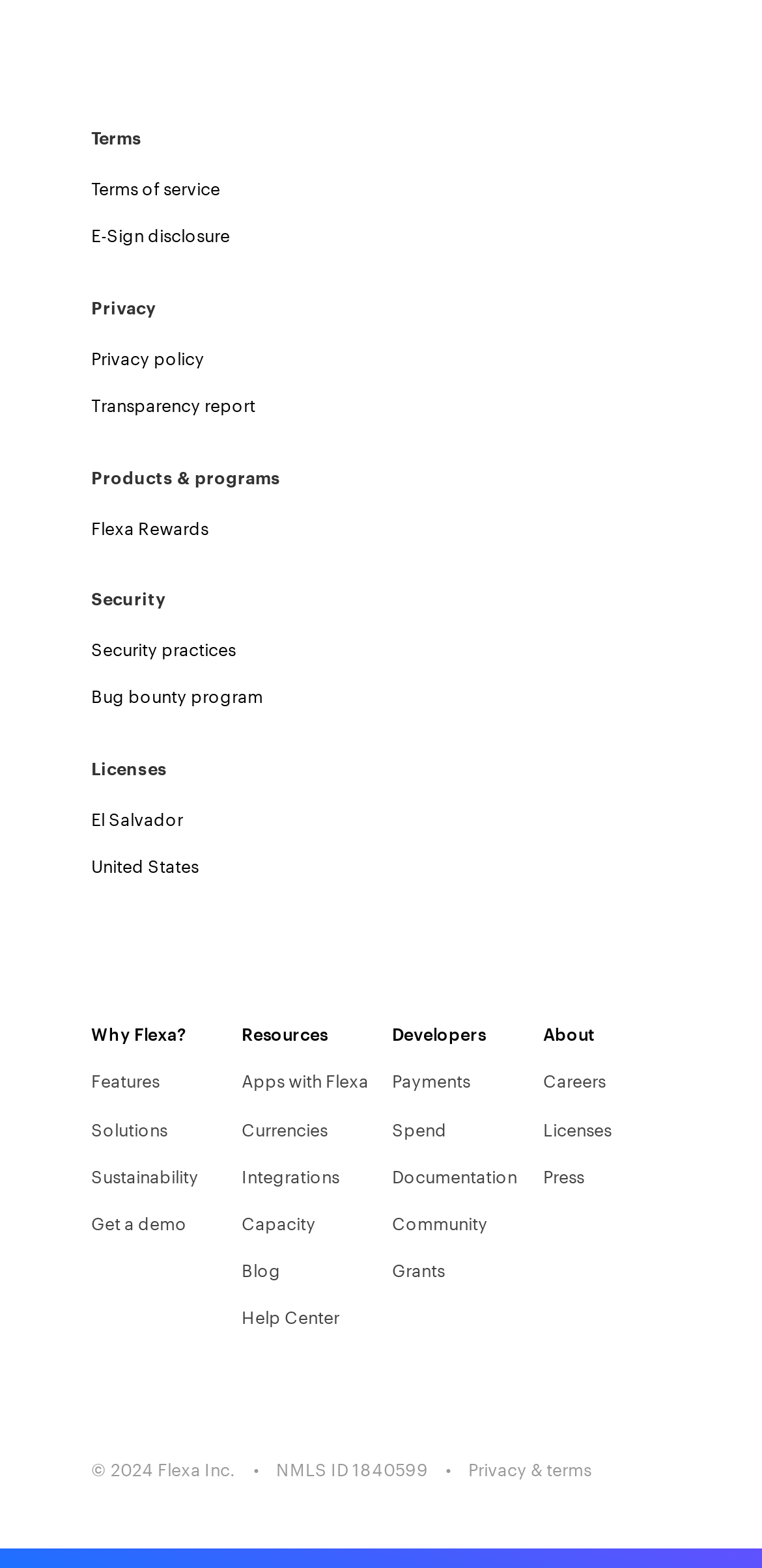What is the purpose of the 'Bug bounty program' link?
Refer to the image and provide a one-word or short phrase answer.

To report security vulnerabilities